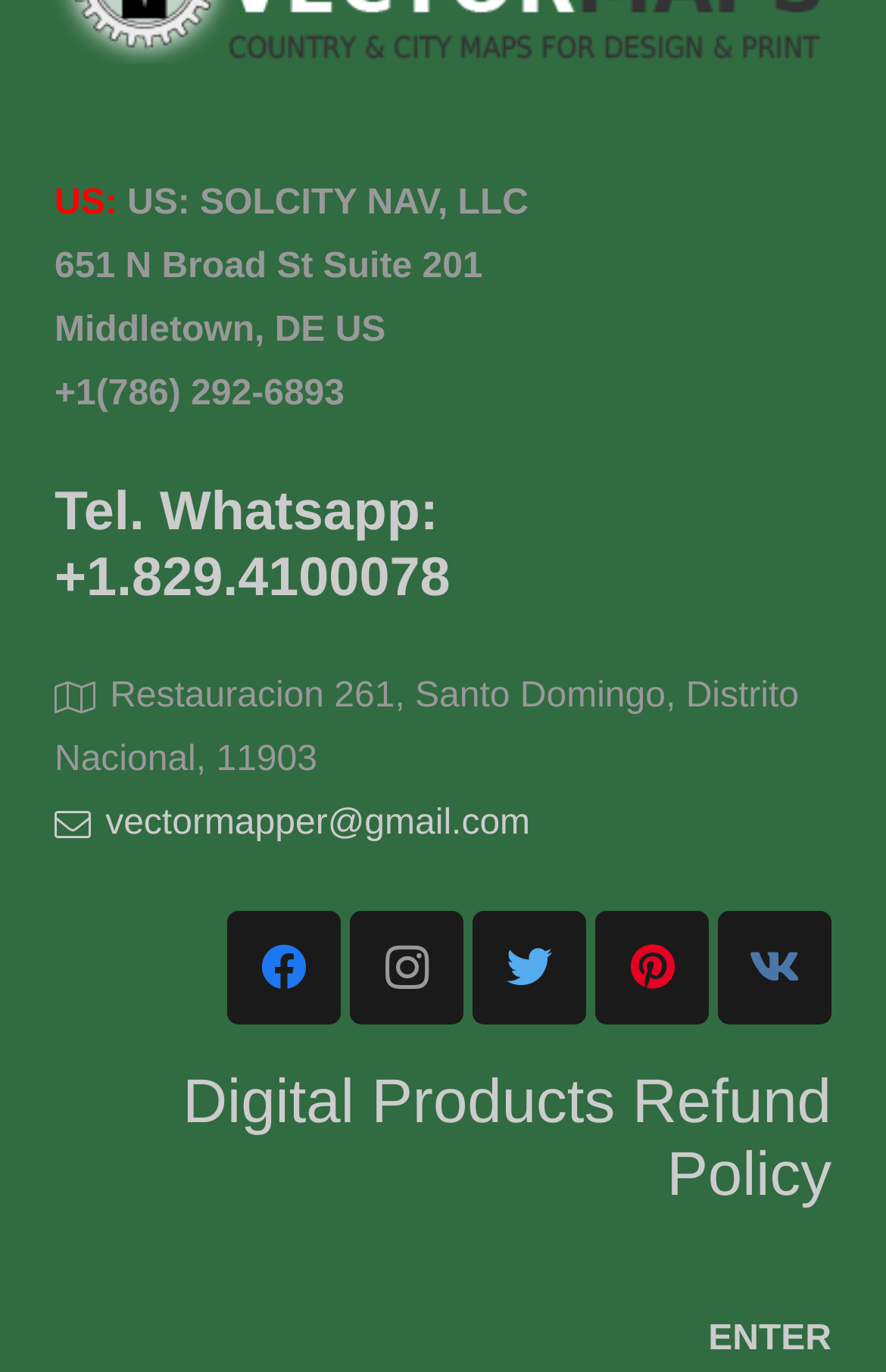Given the description ENTER, predict the bounding box coordinates of the UI element. Ensure the coordinates are in the format (top-left x, top-left y, bottom-right x, bottom-right y) and all values are between 0 and 1.

[0.799, 0.961, 0.938, 0.989]